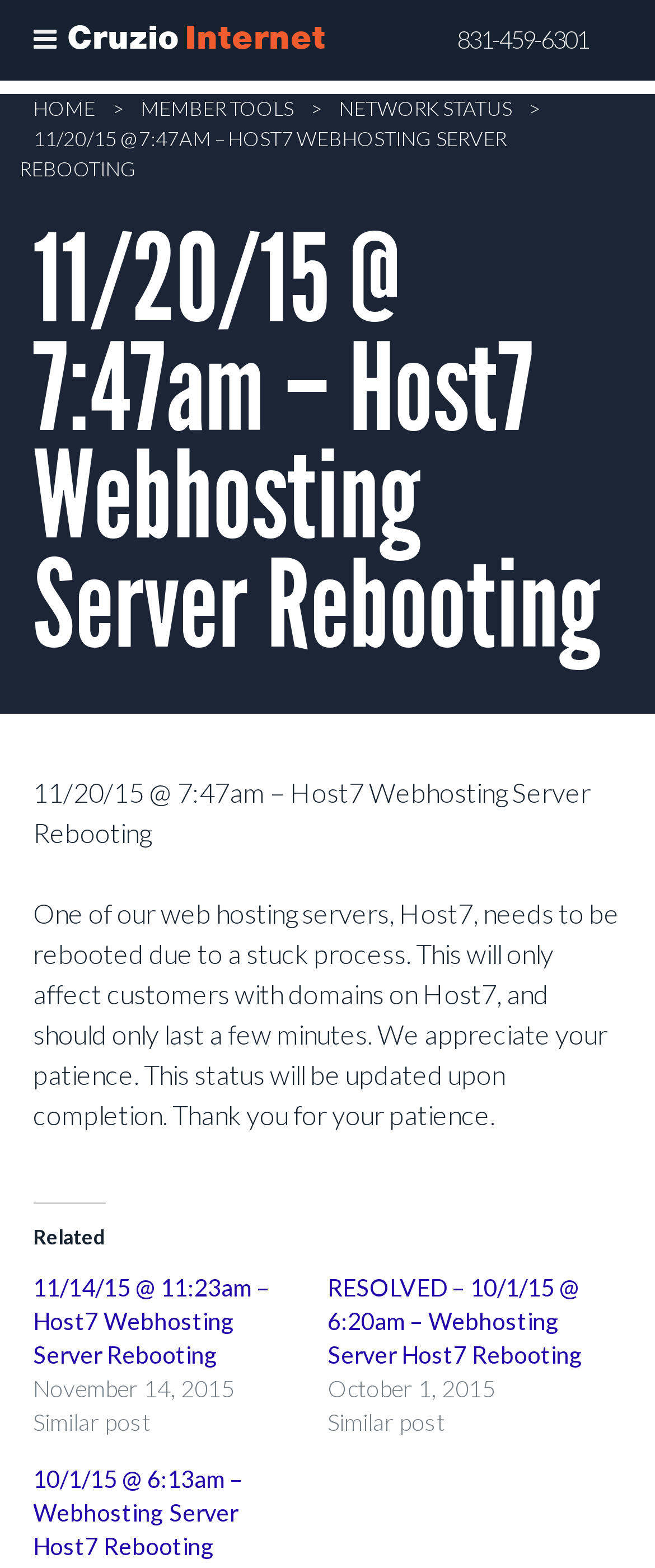Please find the bounding box coordinates of the element that you should click to achieve the following instruction: "check network status". The coordinates should be presented as four float numbers between 0 and 1: [left, top, right, bottom].

[0.517, 0.061, 0.781, 0.077]